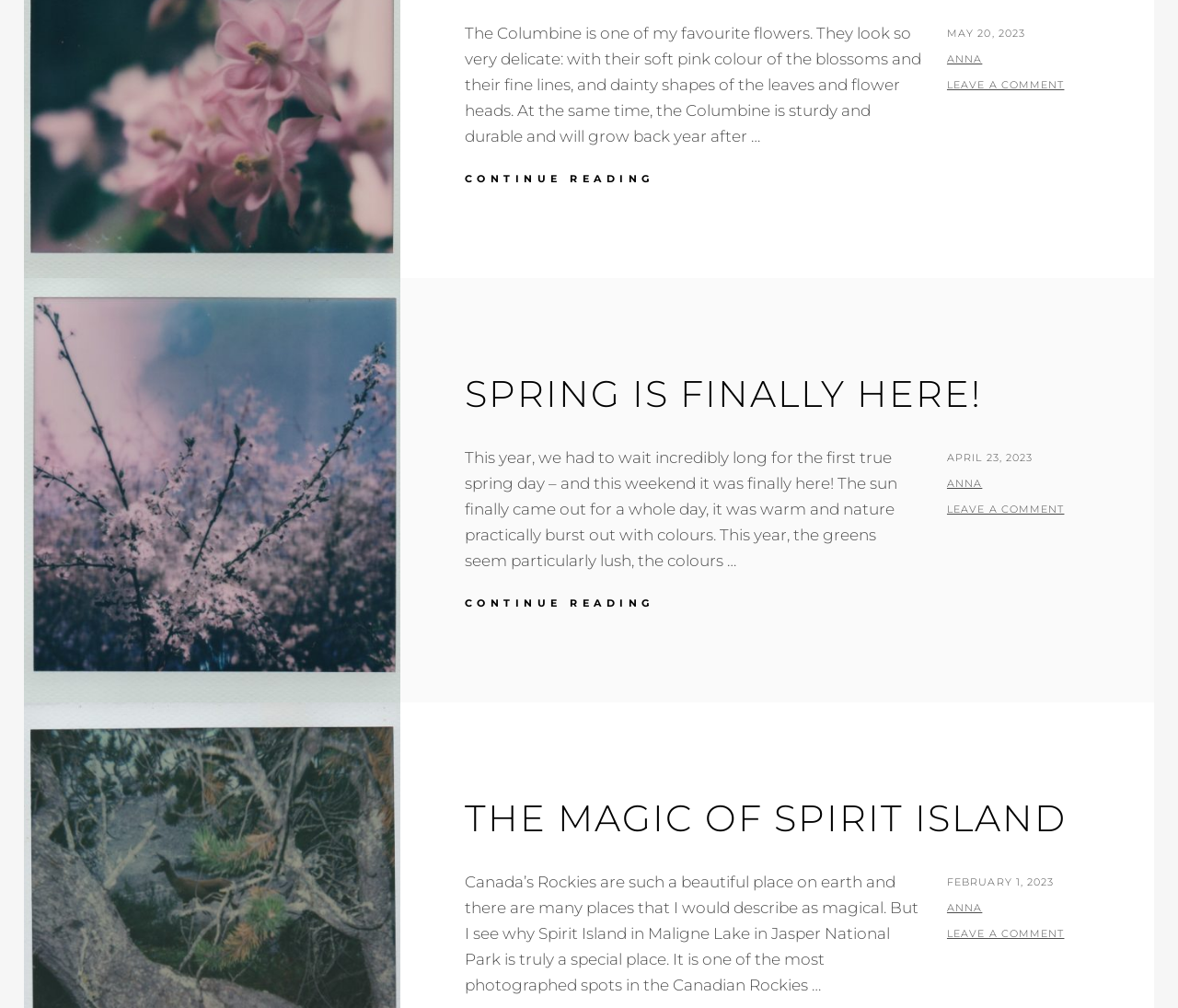Locate the bounding box coordinates for the element described below: "Leave a comment". The coordinates must be four float values between 0 and 1, formatted as [left, top, right, bottom].

[0.804, 0.077, 0.903, 0.09]